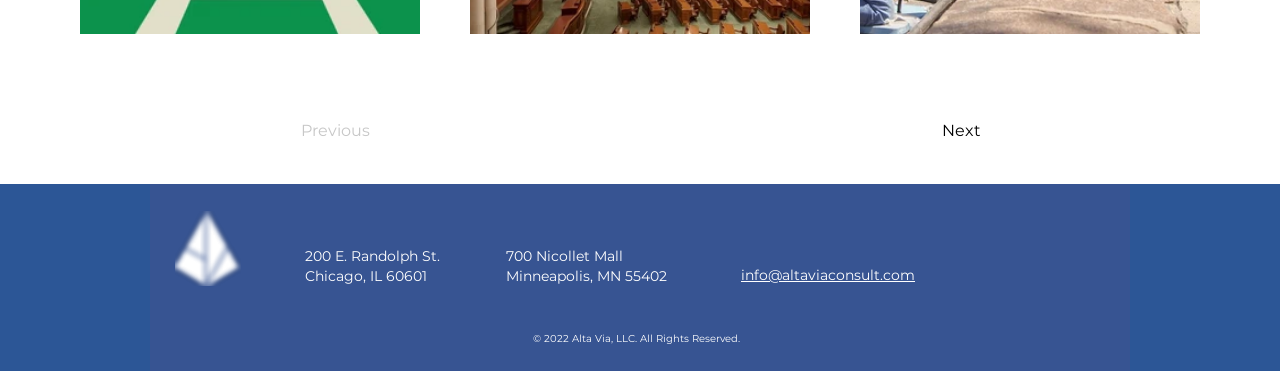What is the address of Alta Via in Chicago?
Provide a detailed and well-explained answer to the question.

I found the address by looking at the static text elements on the webpage, specifically the one that says '200 E. Randolph St.' which is located above the text 'Chicago, IL 60601'.